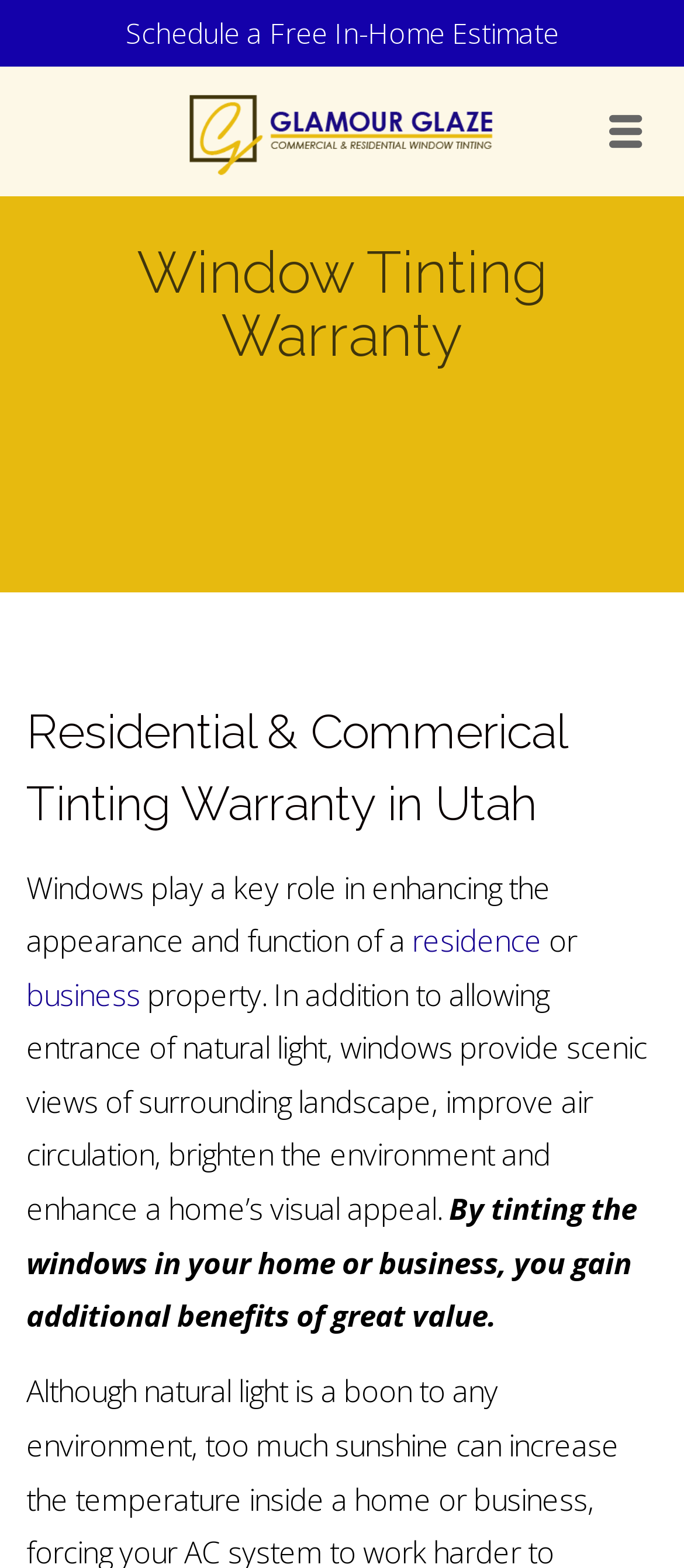For the element described, predict the bounding box coordinates as (top-left x, top-left y, bottom-right x, bottom-right y). All values should be between 0 and 1. Element description: alt="Glamour Glaze Window Tinting"

[0.038, 0.054, 0.962, 0.114]